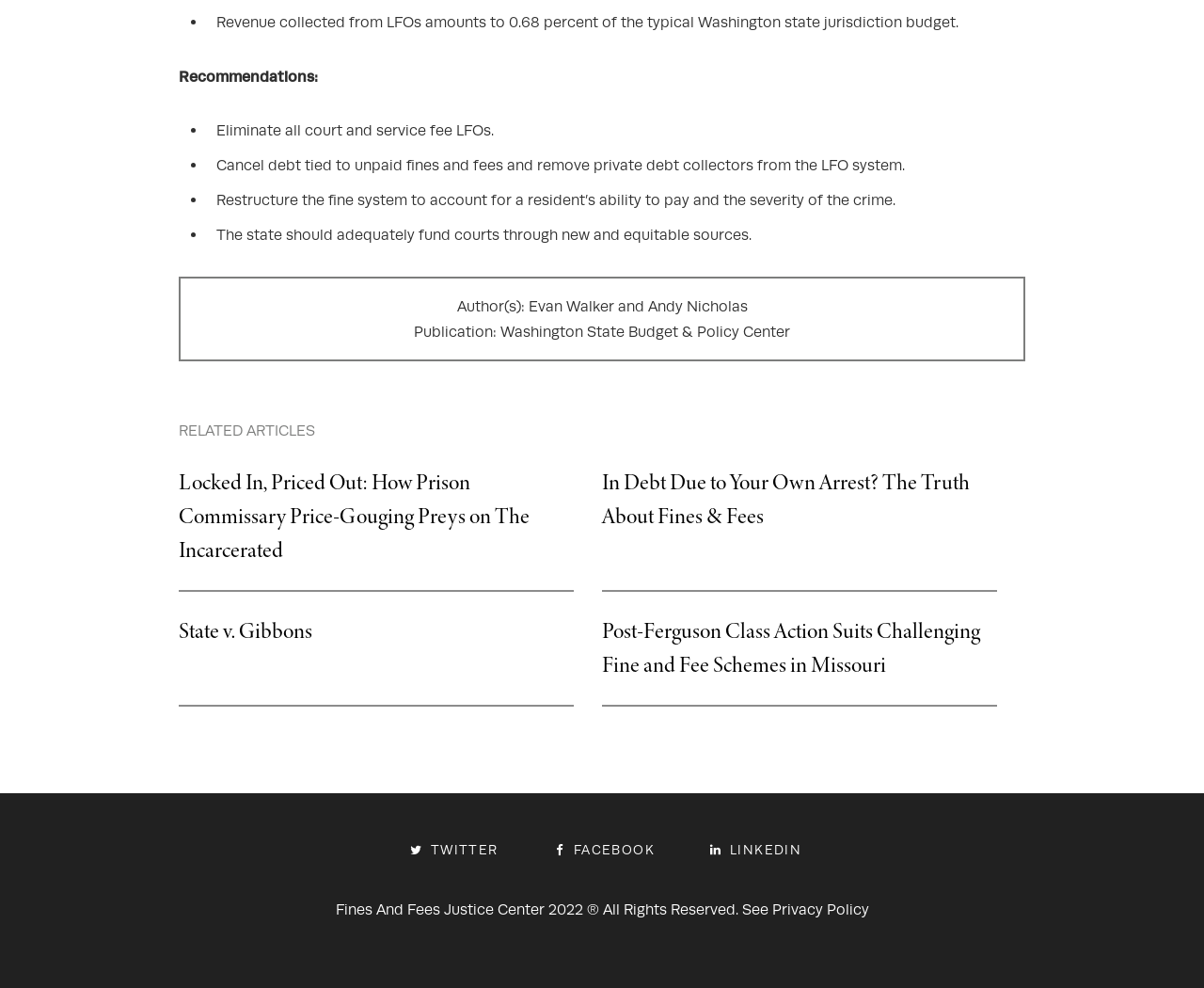Locate the bounding box of the UI element described by: "LinkedIn" in the given webpage screenshot.

[0.583, 0.846, 0.666, 0.874]